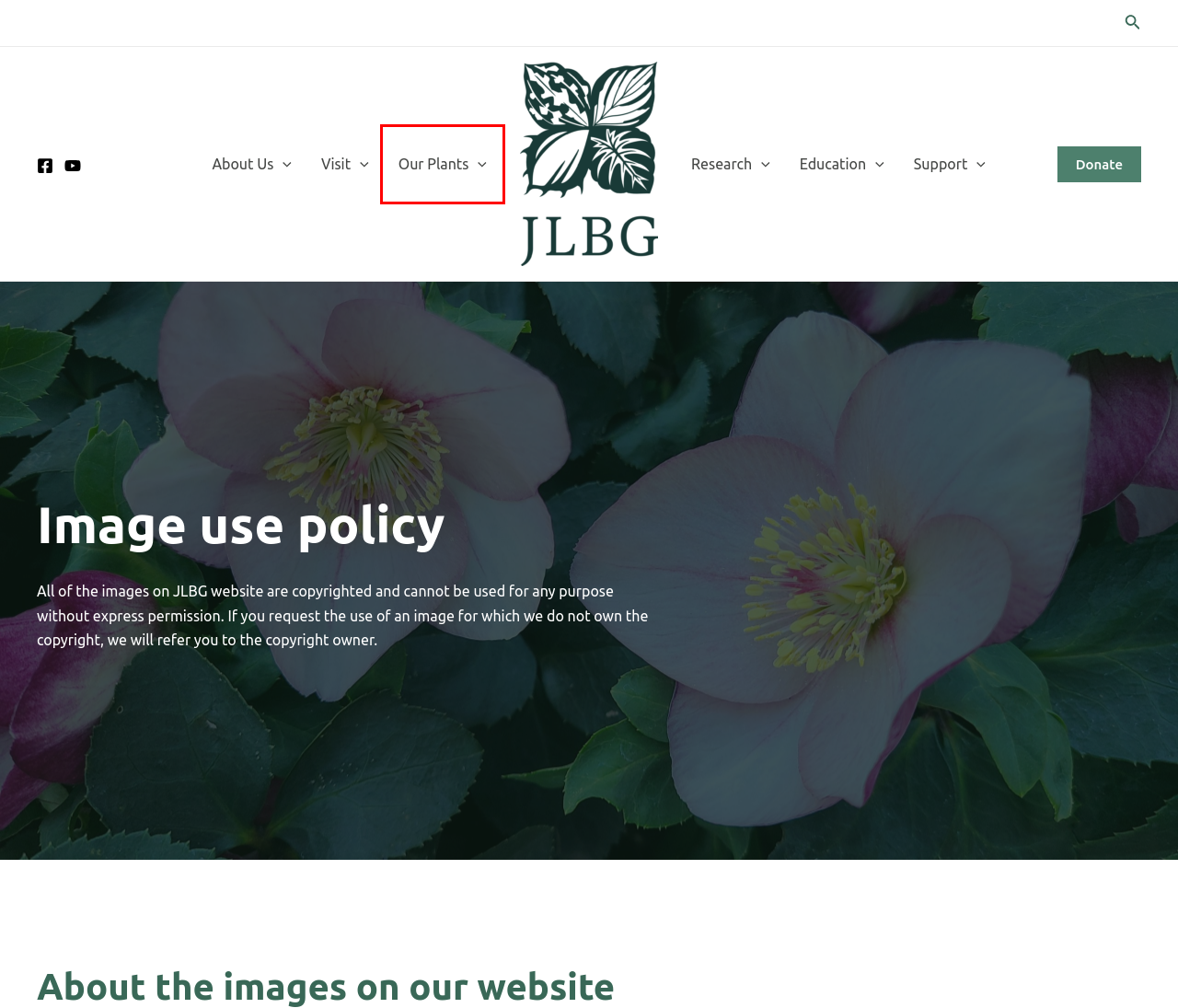You are looking at a screenshot of a webpage with a red bounding box around an element. Determine the best matching webpage description for the new webpage resulting from clicking the element in the red bounding box. Here are the descriptions:
A. About Us - Juniper Level Botanic Garden
B. Support - Juniper Level Botanic Garden
C. Visit - Juniper Level Botanic Garden
D. Juniper Level Botanic Garden - Juniper Level Botanic Garden
E. Endowment - Juniper Level Botanic Garden
F. Research - Juniper Level Botanic Garden
G. Our Plants - Juniper Level Botanic Garden
H. Education - Juniper Level Botanic Garden

G